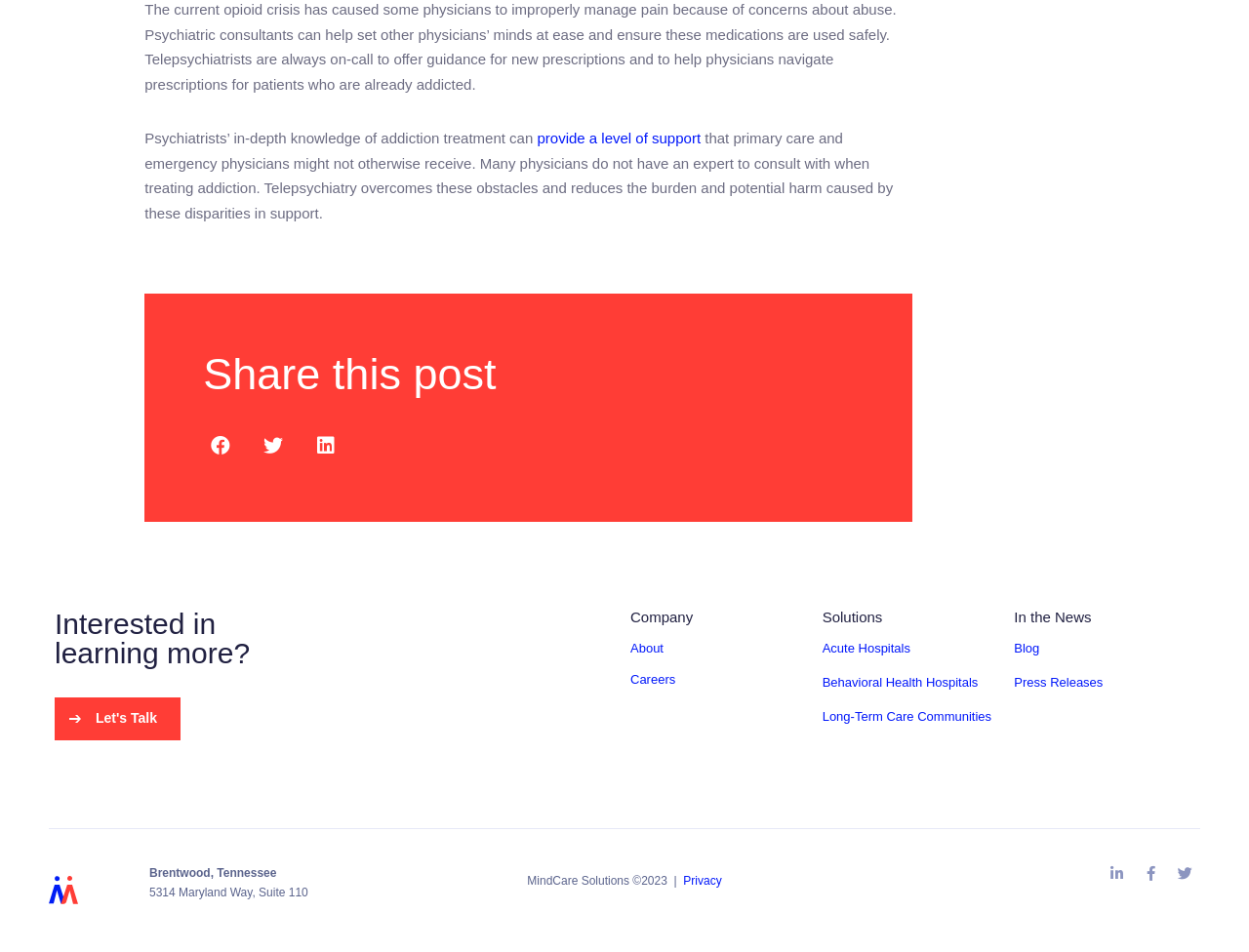Where is the company located? Observe the screenshot and provide a one-word or short phrase answer.

Brentwood, Tennessee